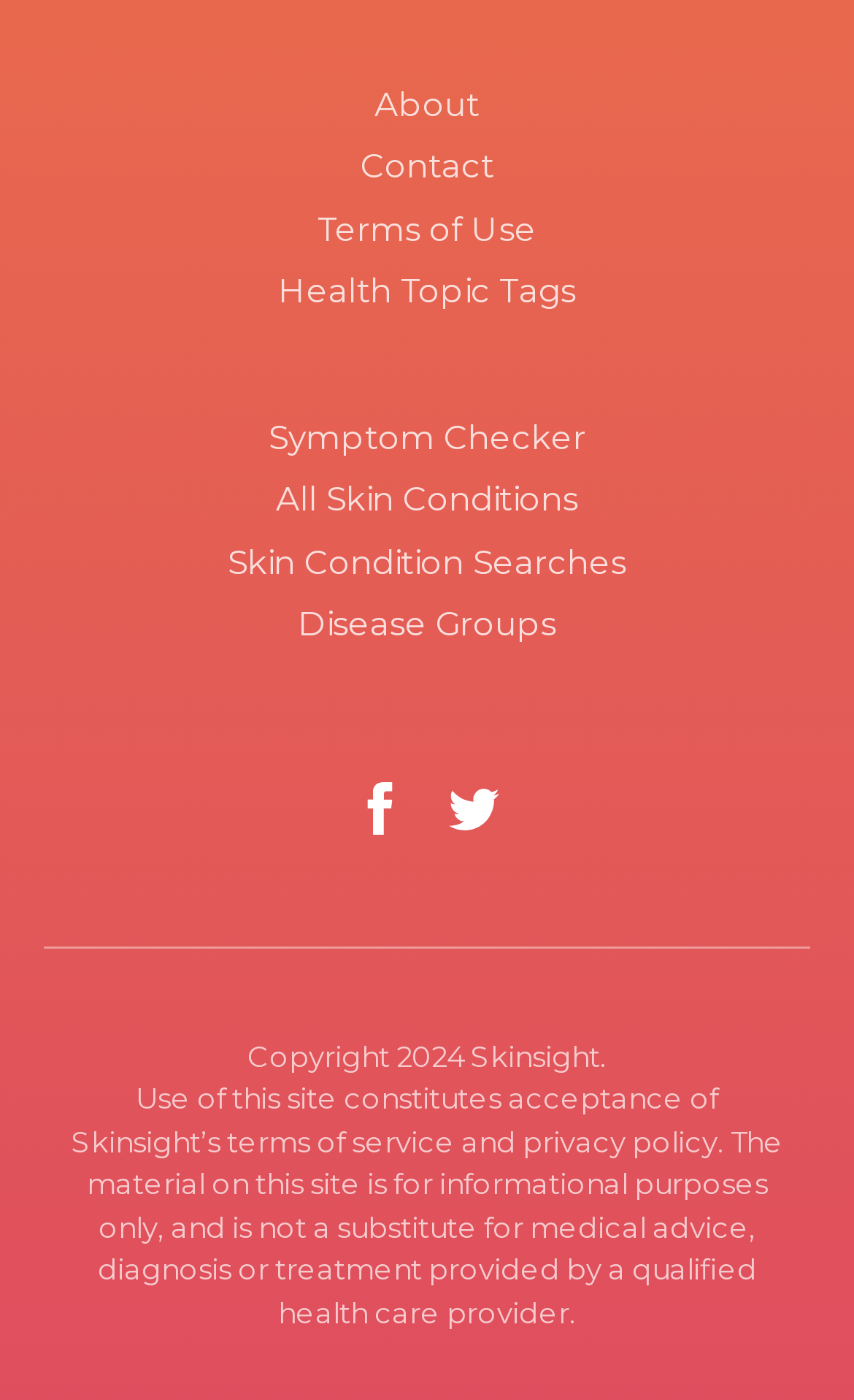Please provide the bounding box coordinates for the element that needs to be clicked to perform the instruction: "Click on About". The coordinates must consist of four float numbers between 0 and 1, formatted as [left, top, right, bottom].

[0.051, 0.053, 0.949, 0.097]